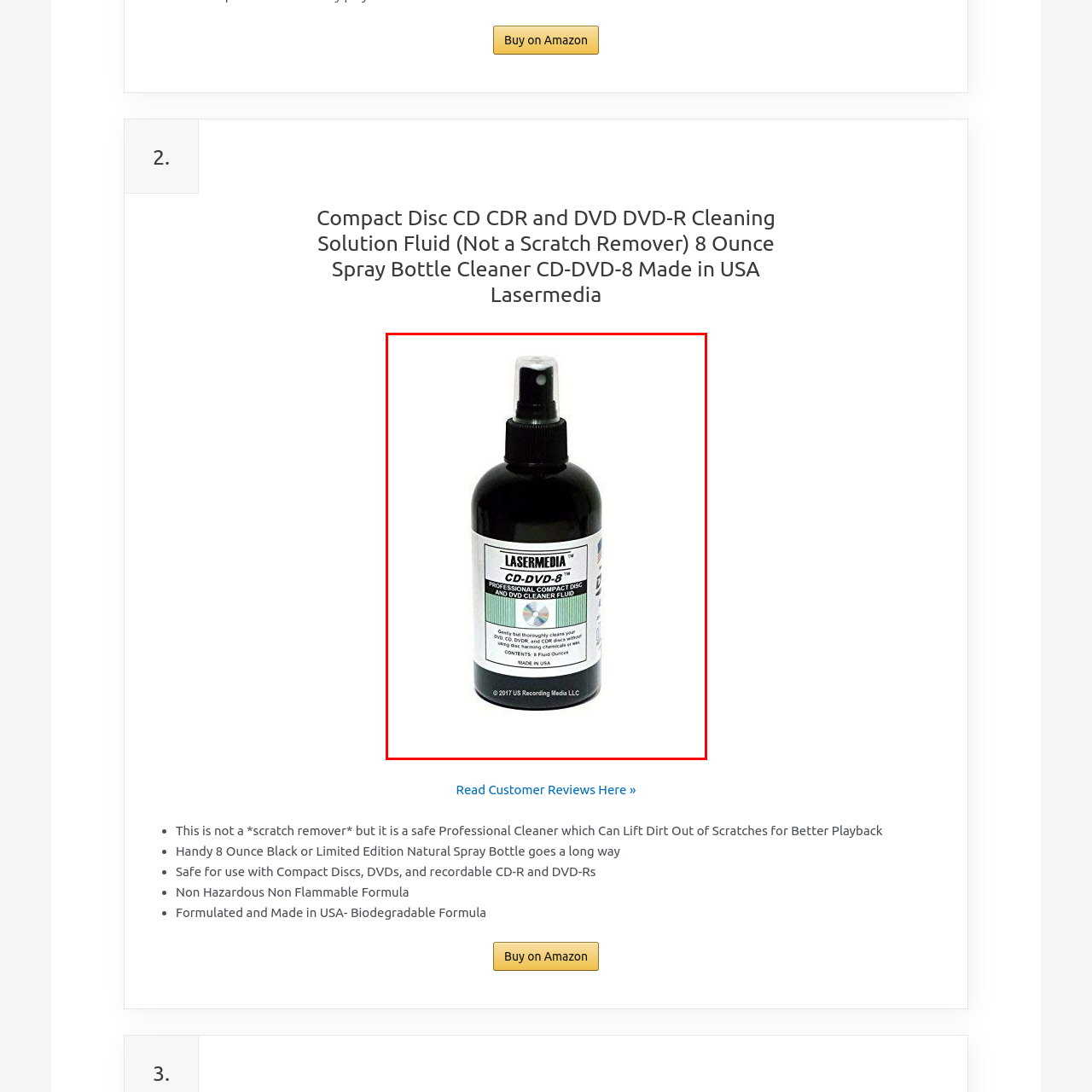Is the product made in the USA?
Please carefully analyze the image highlighted by the red bounding box and give a thorough response based on the visual information contained within that section.

According to the caption, the product is made in the USA, which is mentioned as part of the packaging information. This suggests that the product is manufactured in the United States of America.